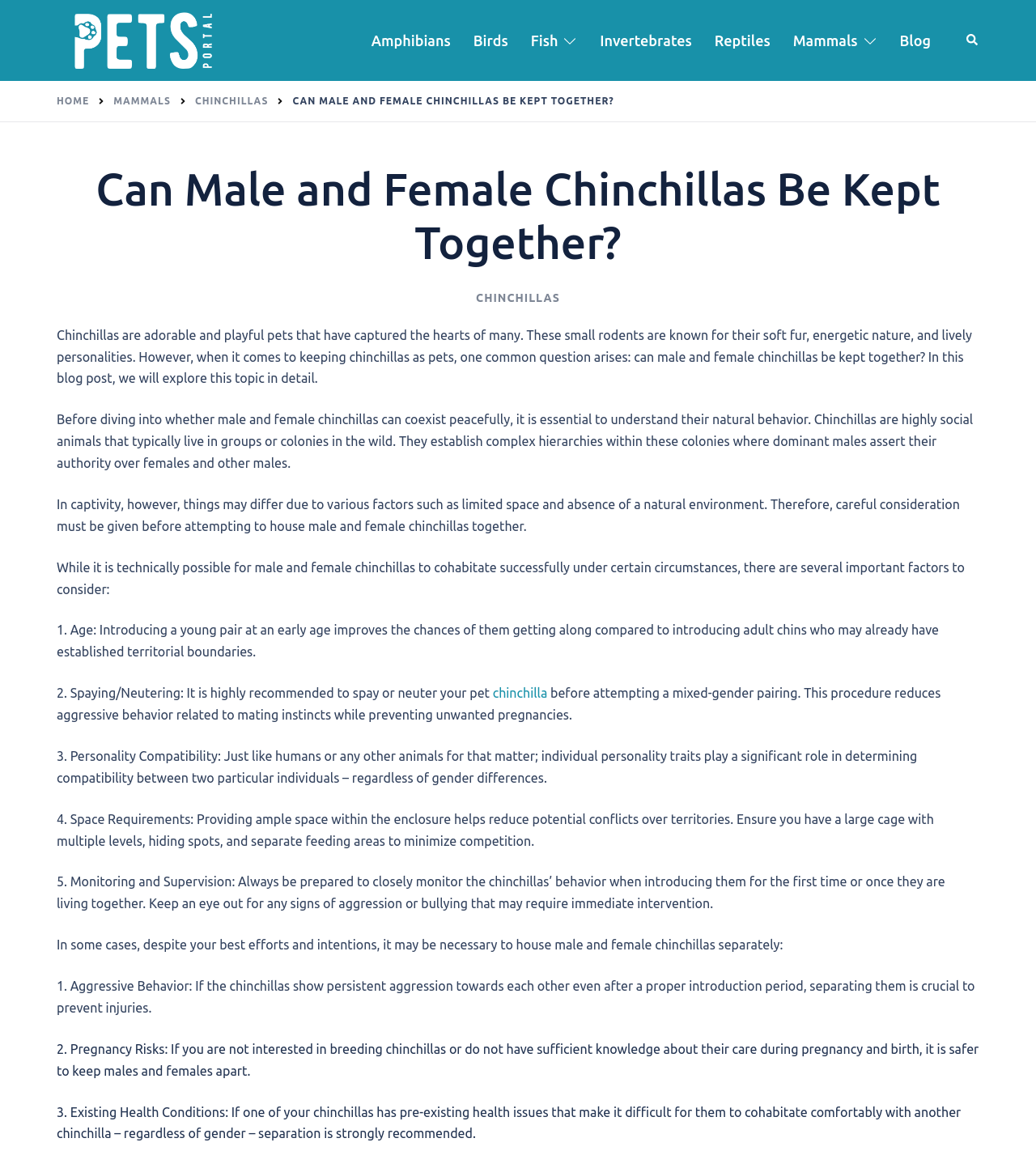Answer the following in one word or a short phrase: 
What is the recommended procedure to reduce aggressive behavior in chinchillas?

Spaying/Neutering